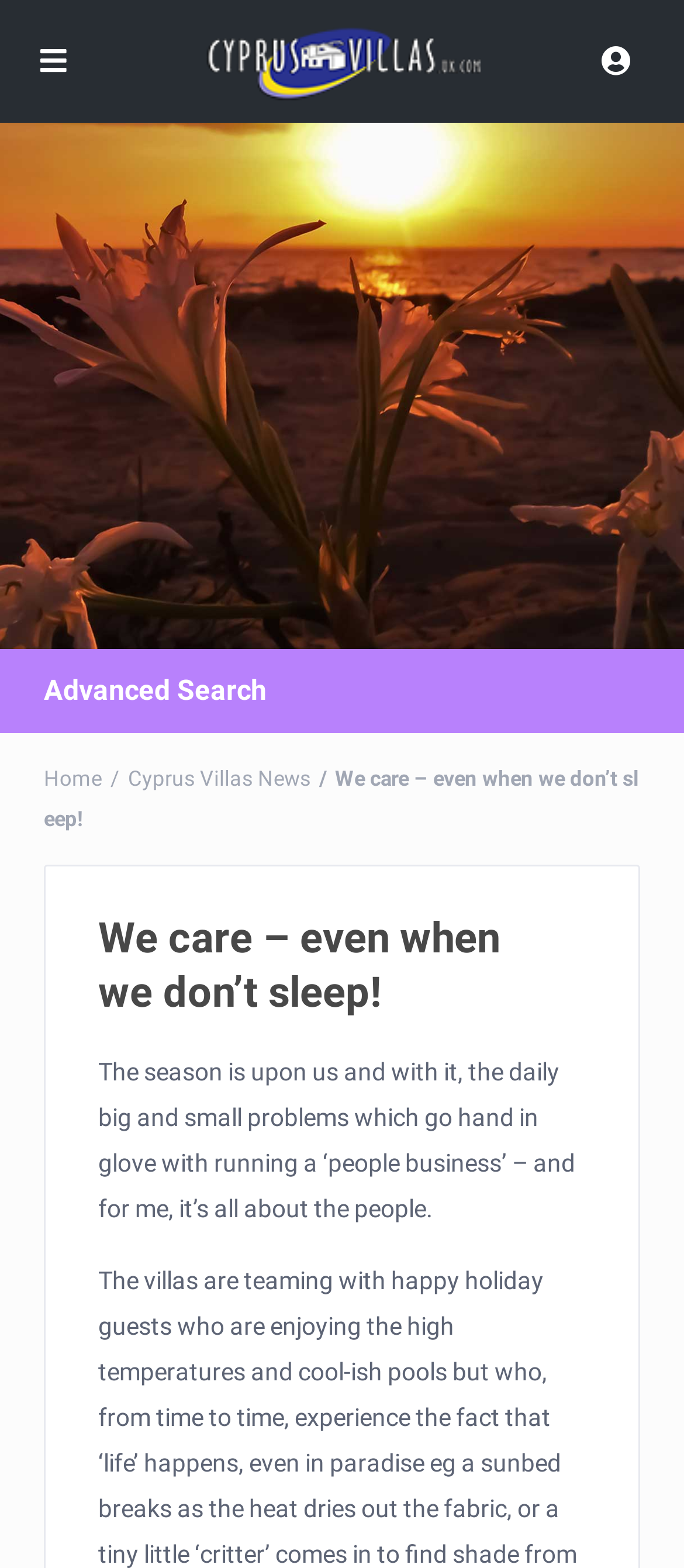What is the theme of the article?
Analyze the image and provide a thorough answer to the question.

The theme of the article can be inferred from the text 'The season is upon us and with it, the daily big and small problems...' in the paragraph below the heading, which has a bounding box of [0.144, 0.674, 0.841, 0.779].